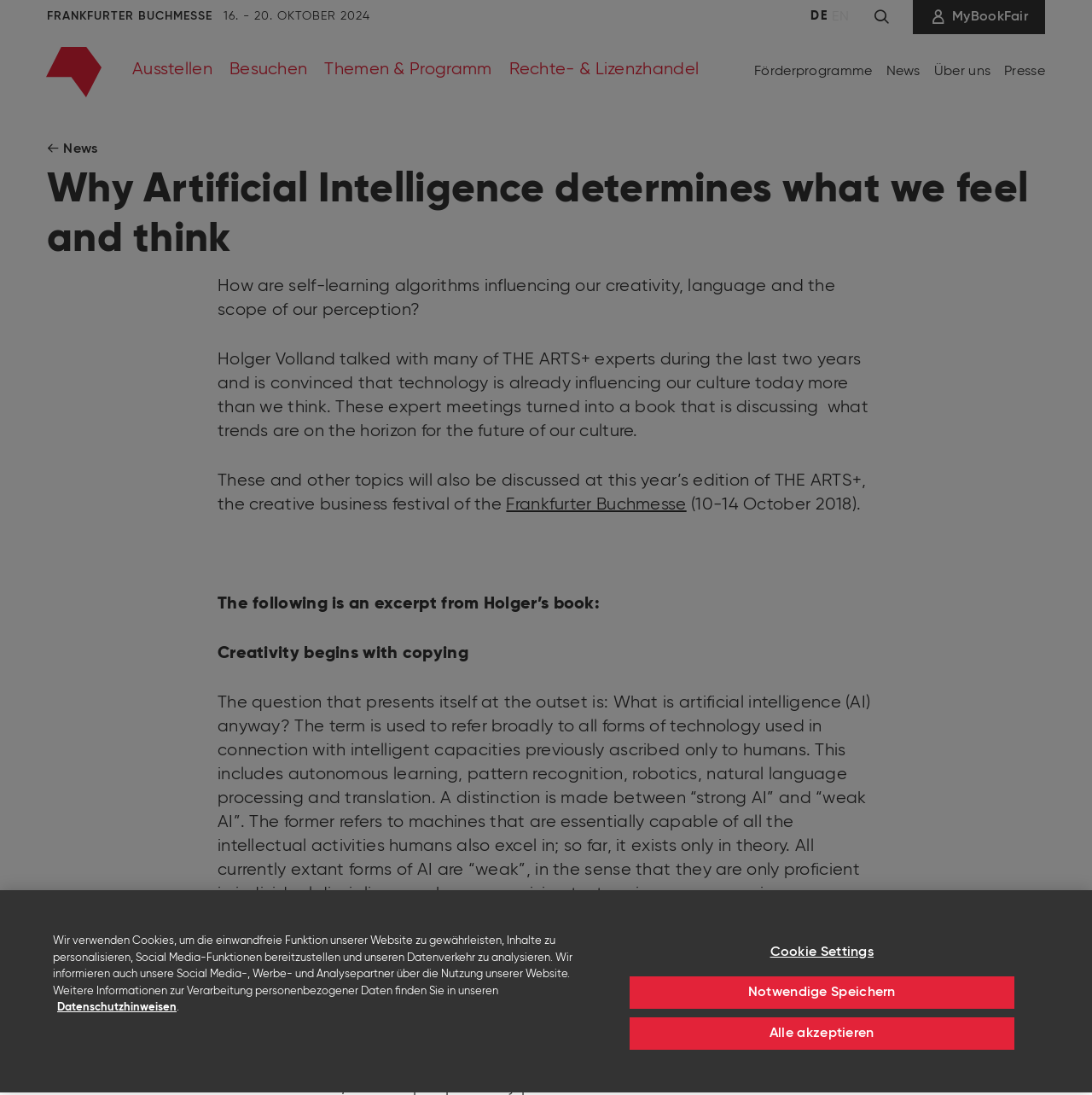What is the date of the event mentioned in the webpage?
Use the image to answer the question with a single word or phrase.

16. - 20. OKTOBER 2024